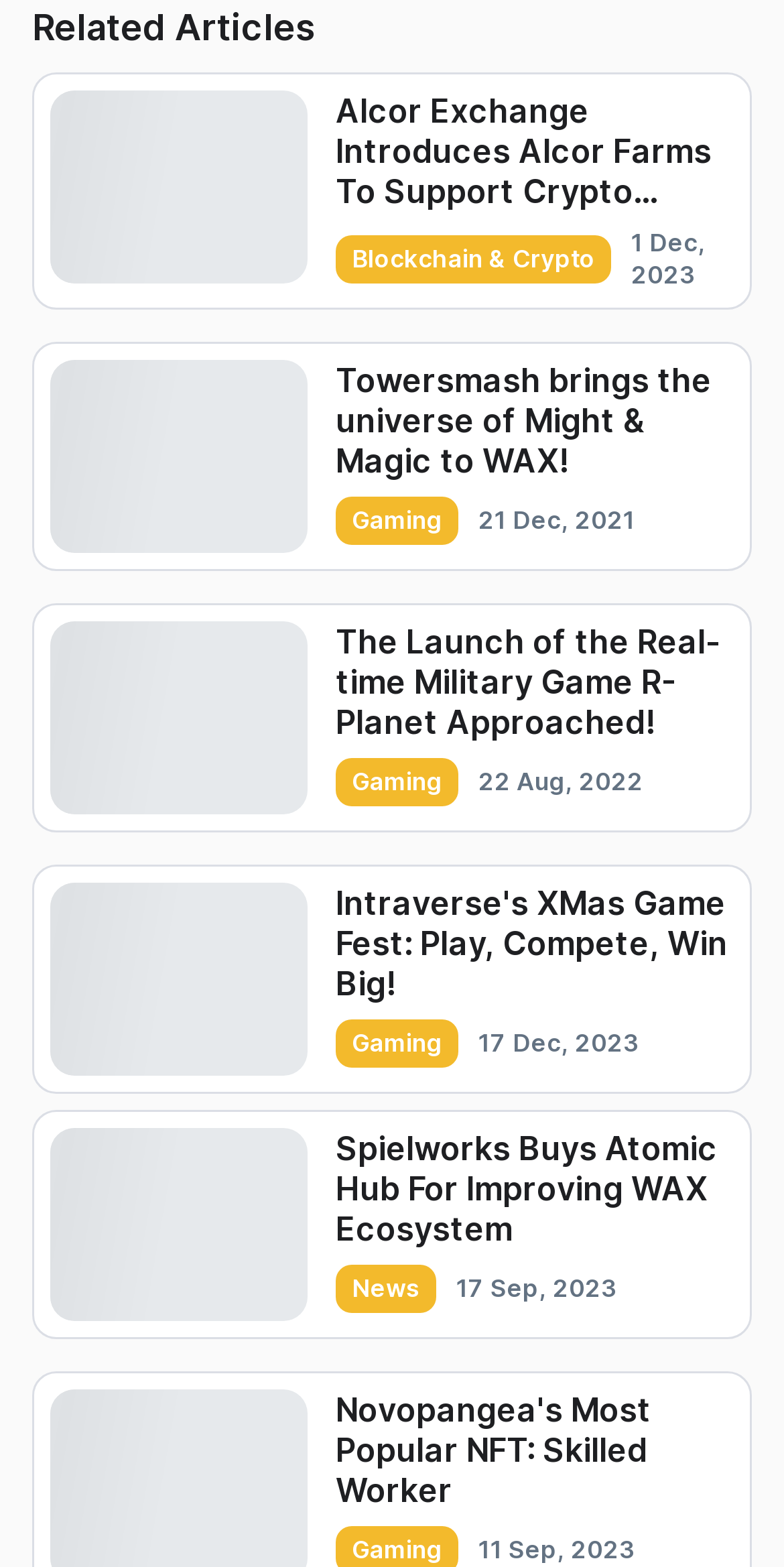Determine the bounding box coordinates for the area that needs to be clicked to fulfill this task: "Explore the 'Intraverse's XMas Game Fest: Play, Compete, Win Big!' article". The coordinates must be given as four float numbers between 0 and 1, i.e., [left, top, right, bottom].

[0.428, 0.563, 0.936, 0.64]